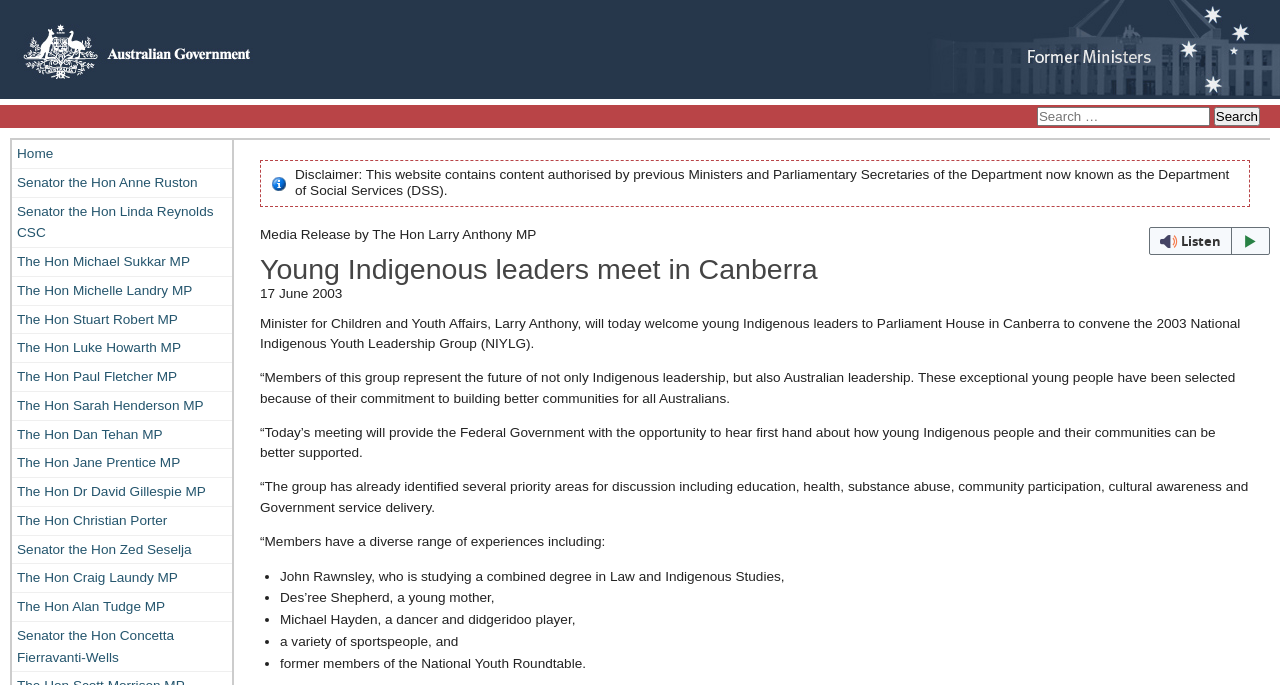Determine the bounding box coordinates of the clickable region to execute the instruction: "Search for something". The coordinates should be four float numbers between 0 and 1, denoted as [left, top, right, bottom].

[0.016, 0.156, 0.984, 0.184]